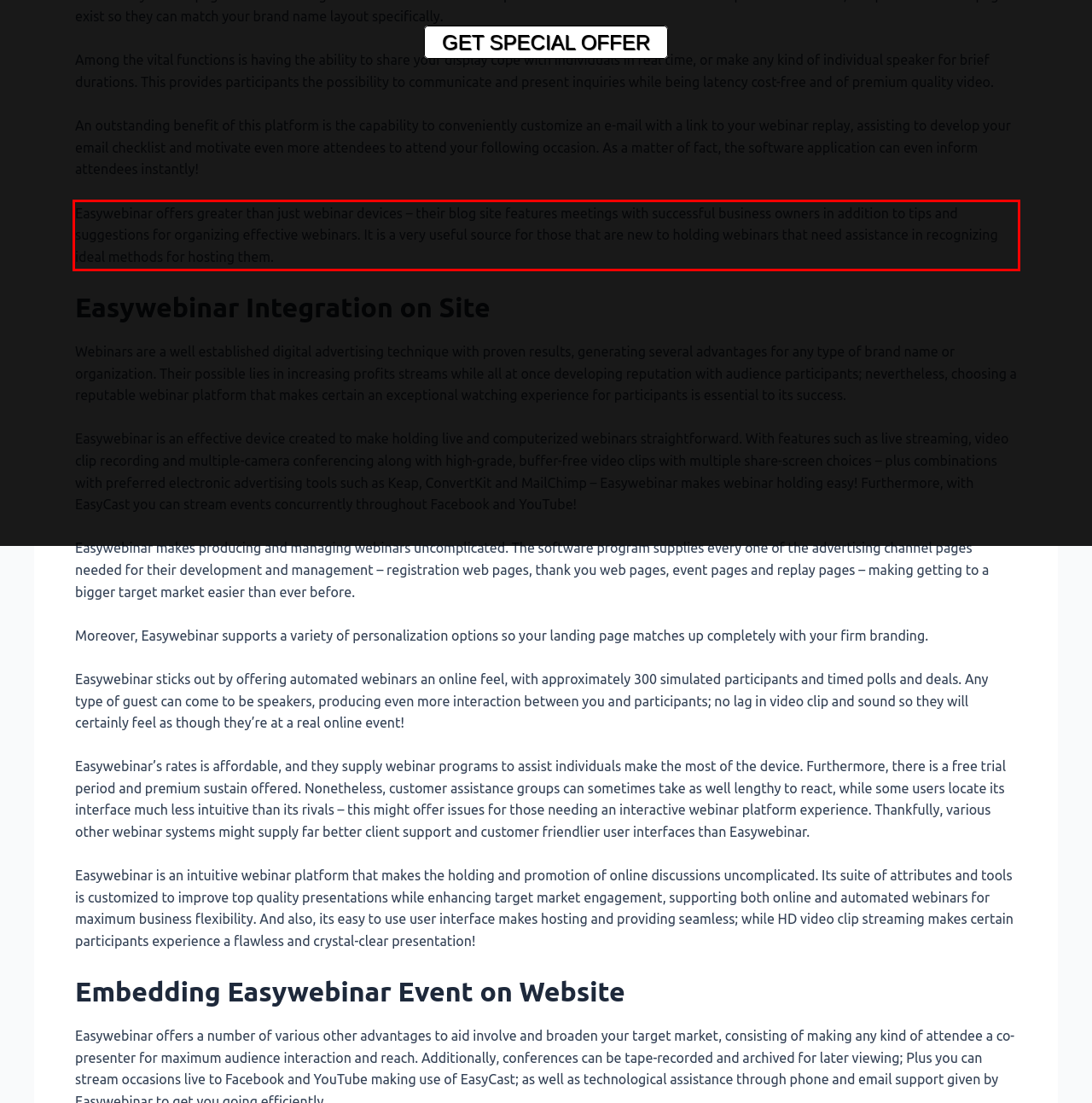The screenshot provided shows a webpage with a red bounding box. Apply OCR to the text within this red bounding box and provide the extracted content.

Easywebinar offers greater than just webinar devices – their blog site features meetings with successful business owners in addition to tips and suggestions for organizing effective webinars. It is a very useful source for those that are new to holding webinars that need assistance in recognizing ideal methods for hosting them.